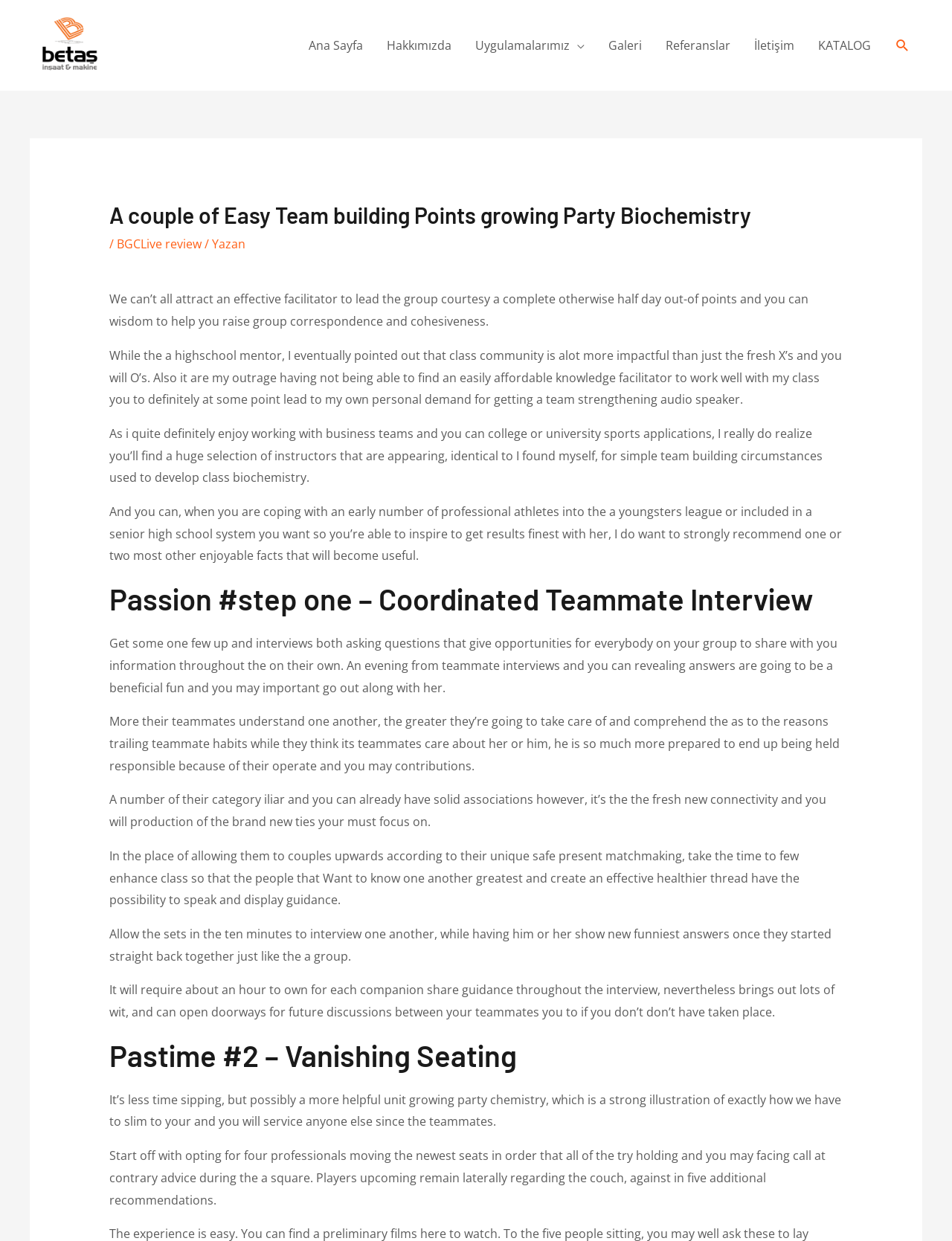Determine the bounding box coordinates (top-left x, top-left y, bottom-right x, bottom-right y) of the UI element described in the following text: Galeri

[0.627, 0.017, 0.687, 0.056]